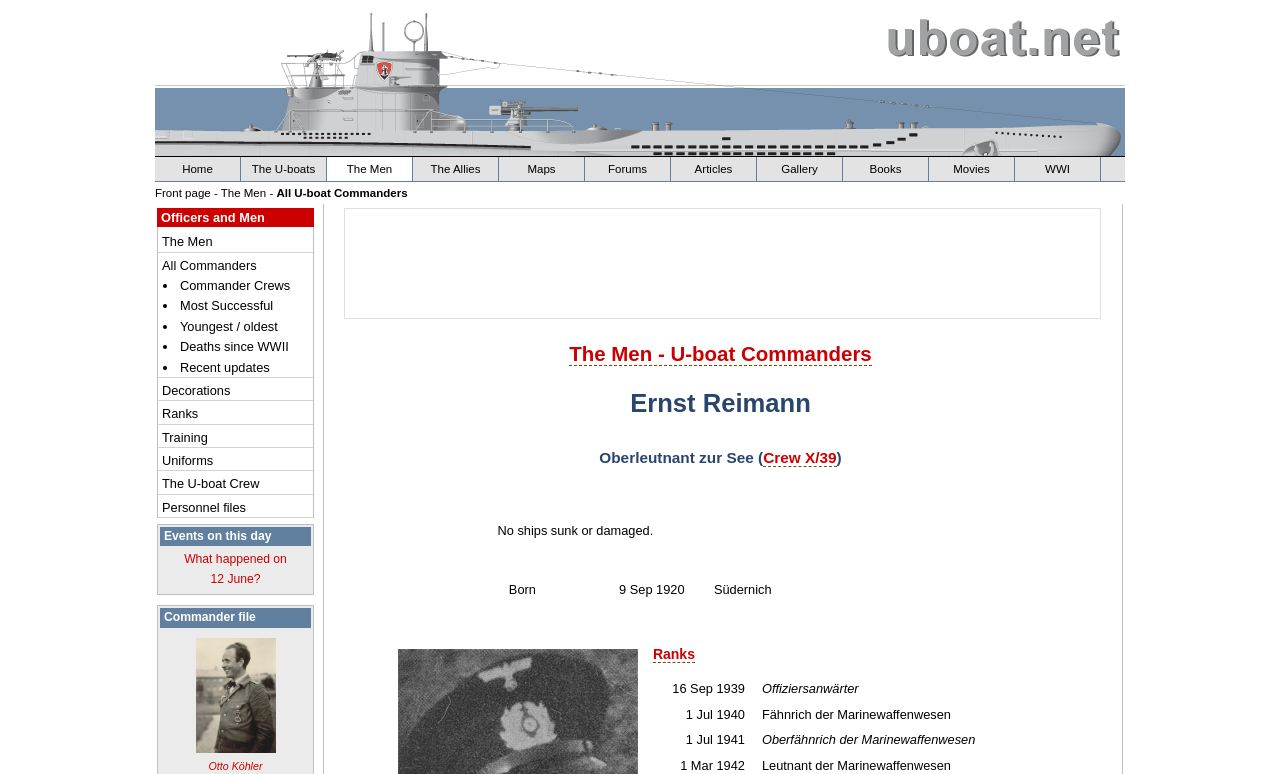Write an exhaustive caption that covers the webpage's main aspects.

This webpage is about Oberleutnant zur See Ernst Reimann, a German U-boat commander in World War II. At the top, there is a navigation menu with links to various sections, including "Home", "The U-boats", "The Men", "The Allies", "Maps", "Forums", "Articles", "Gallery", "Books", "Movies", and "WWI". Below the navigation menu, there is a secondary menu with links to "Front page", "The Men", "All U-boat Commanders", and "Officers and Men".

The main content of the page is divided into several sections. The first section is titled "Officers and Men" and contains links to related topics. Below this section, there is a list of links to various categories, including "Commander Crews", "Most Successful", "Youngest / oldest", "Deaths since WWII", and "Recent updates".

The next section is titled "Events on this day" and contains a link to information about what happened on a specific date. This is followed by a section titled "Commander file" with a link to information about Otto Köhler.

On the right side of the page, there is an advertisement iframe. Below the advertisement, there is a section titled "The Men - U-boat Commanders" with a link to related information. This is followed by a section about Ernst Reimann, with headings and links to information about his rank, "Oberleutnant zur See (Crew X/39)".

The page also contains two tables with information about Ernst Reimann's biography, including his birthdate, birthplace, and ranks. The ranks are listed in a separate table with dates and corresponding ranks.